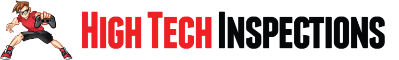Describe every aspect of the image in detail.

The image features the logo of "High Tech Inspections," showcasing a dynamic character that appears to be engaged in an exciting activity indicative of a gaming or tech environment. The logo combines bold typography, with "HIGH TECH" prominently displayed in vibrant red, emphasizing the energetic and innovative spirit of the brand, while "Inspections" is rendered in a sleek black font, conveying professionalism. This design not only communicates the company’s focus on technology and inspection services but also appeals to a youthful audience, further enhancing its relevance in the tech industry. The overall aesthetic suggests a blend of fun and seriousness, positioning High Tech Inspections as a forward-thinking entity in its field.